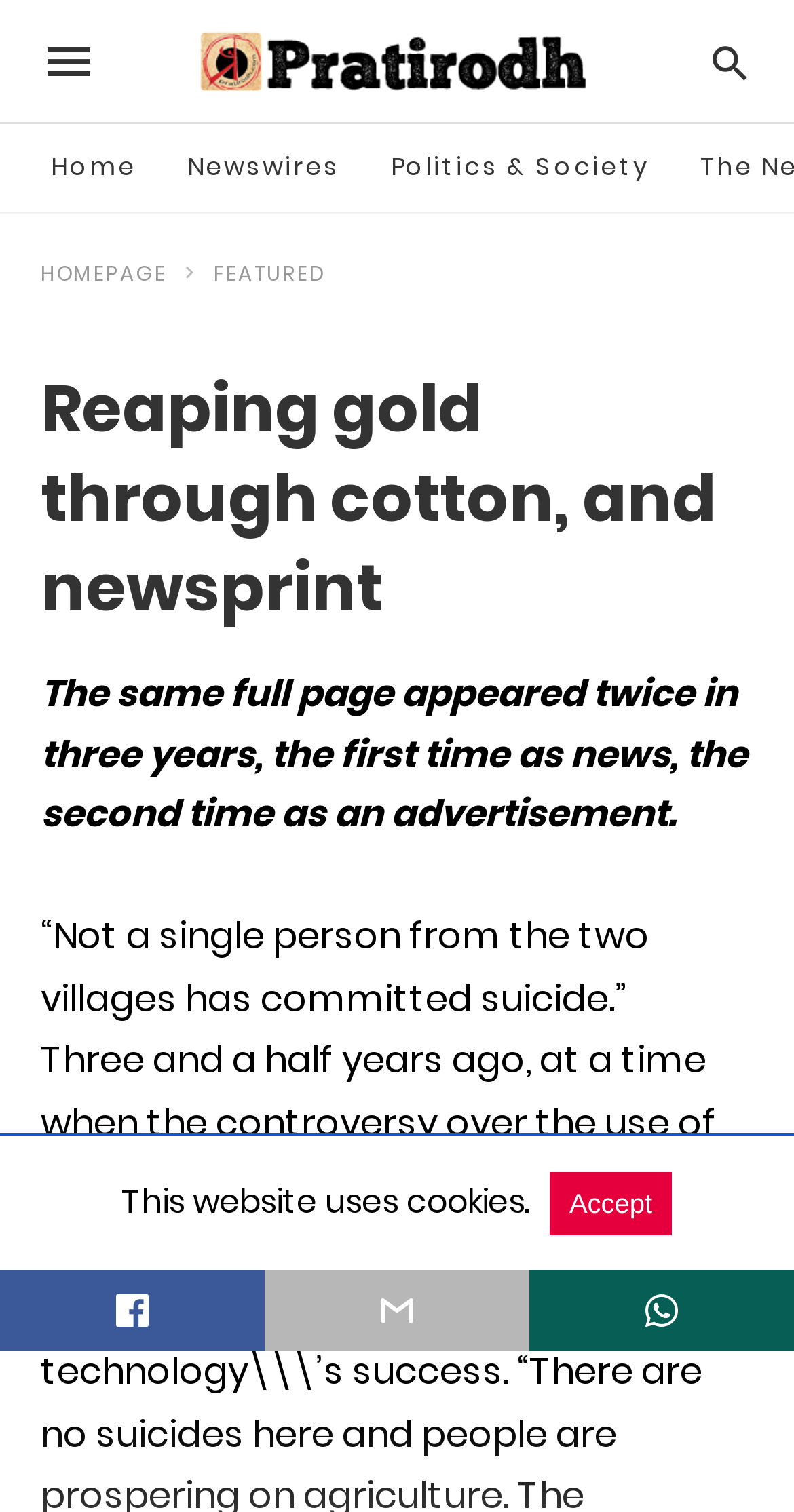Please locate the bounding box coordinates of the element that needs to be clicked to achieve the following instruction: "Click on 'Contact'". The coordinates should be four float numbers between 0 and 1, i.e., [left, top, right, bottom].

None